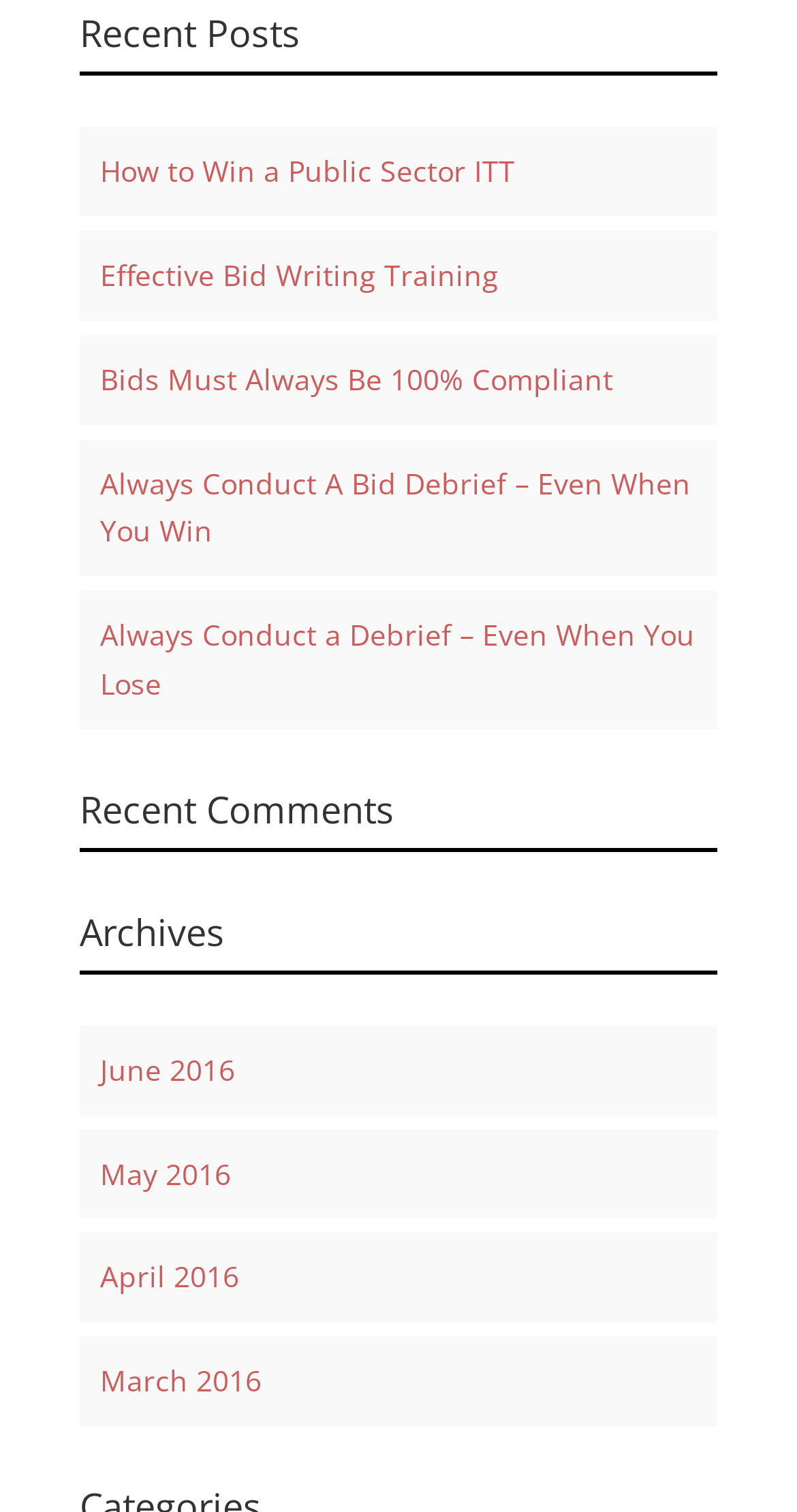How many recent posts are listed?
Please answer using one word or phrase, based on the screenshot.

6